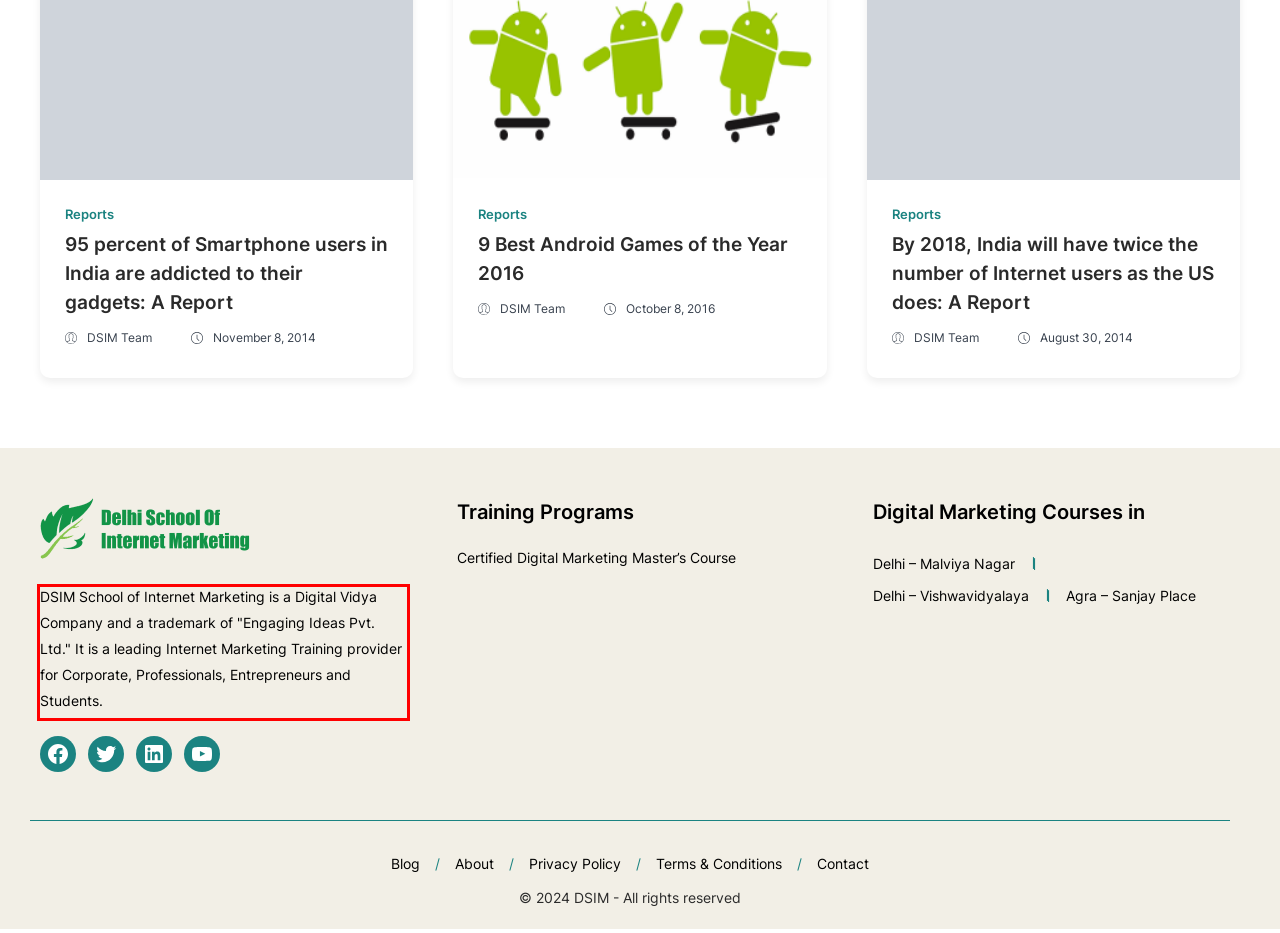Examine the webpage screenshot, find the red bounding box, and extract the text content within this marked area.

DSIM School of Internet Marketing is a Digital Vidya Company and a trademark of "Engaging Ideas Pvt. Ltd." It is a leading Internet Marketing Training provider for Corporate, Professionals, Entrepreneurs and Students.